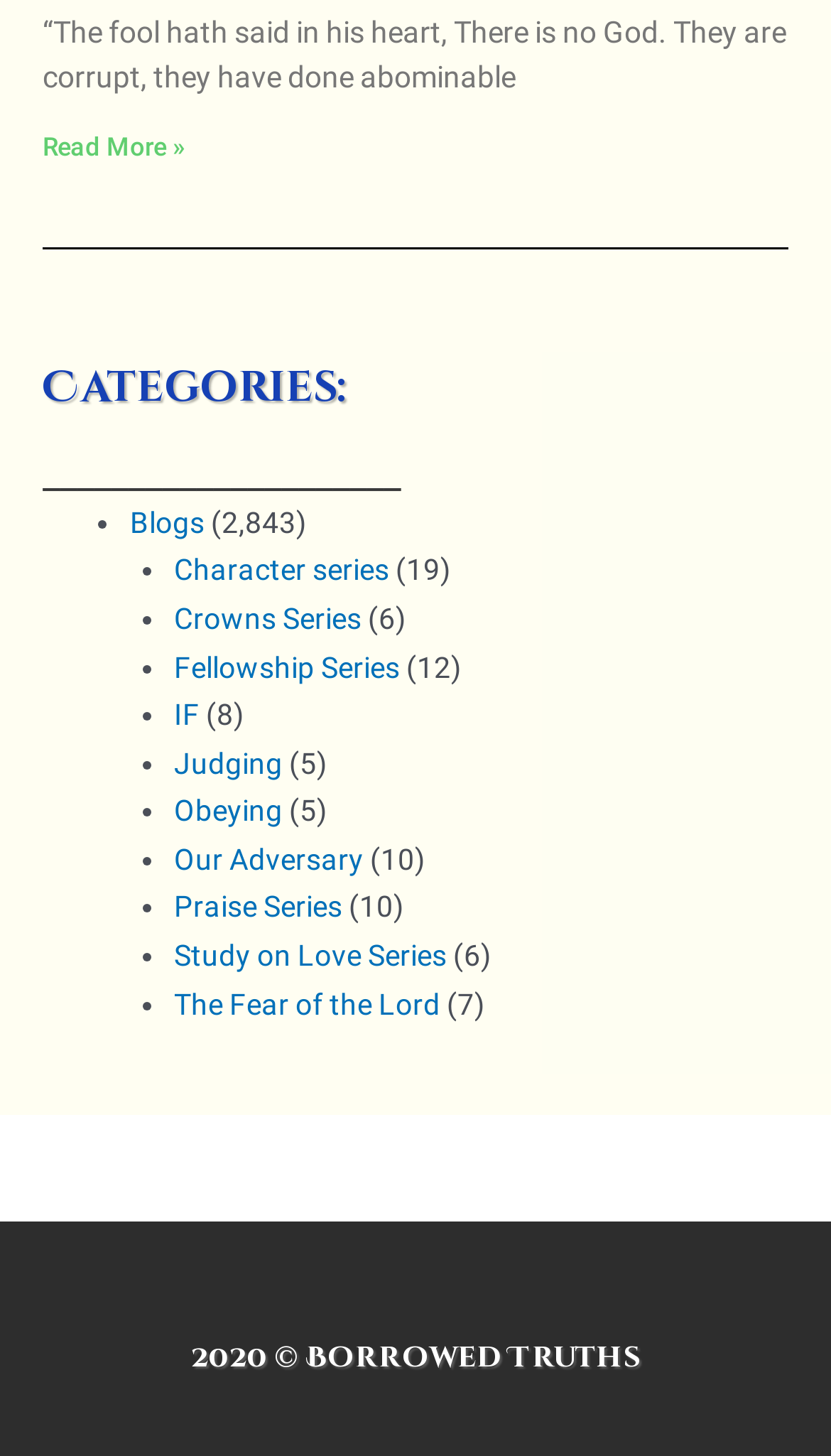Extract the bounding box coordinates for the HTML element that matches this description: "The Fear of the Lord". The coordinates should be four float numbers between 0 and 1, i.e., [left, top, right, bottom].

[0.209, 0.677, 0.53, 0.701]